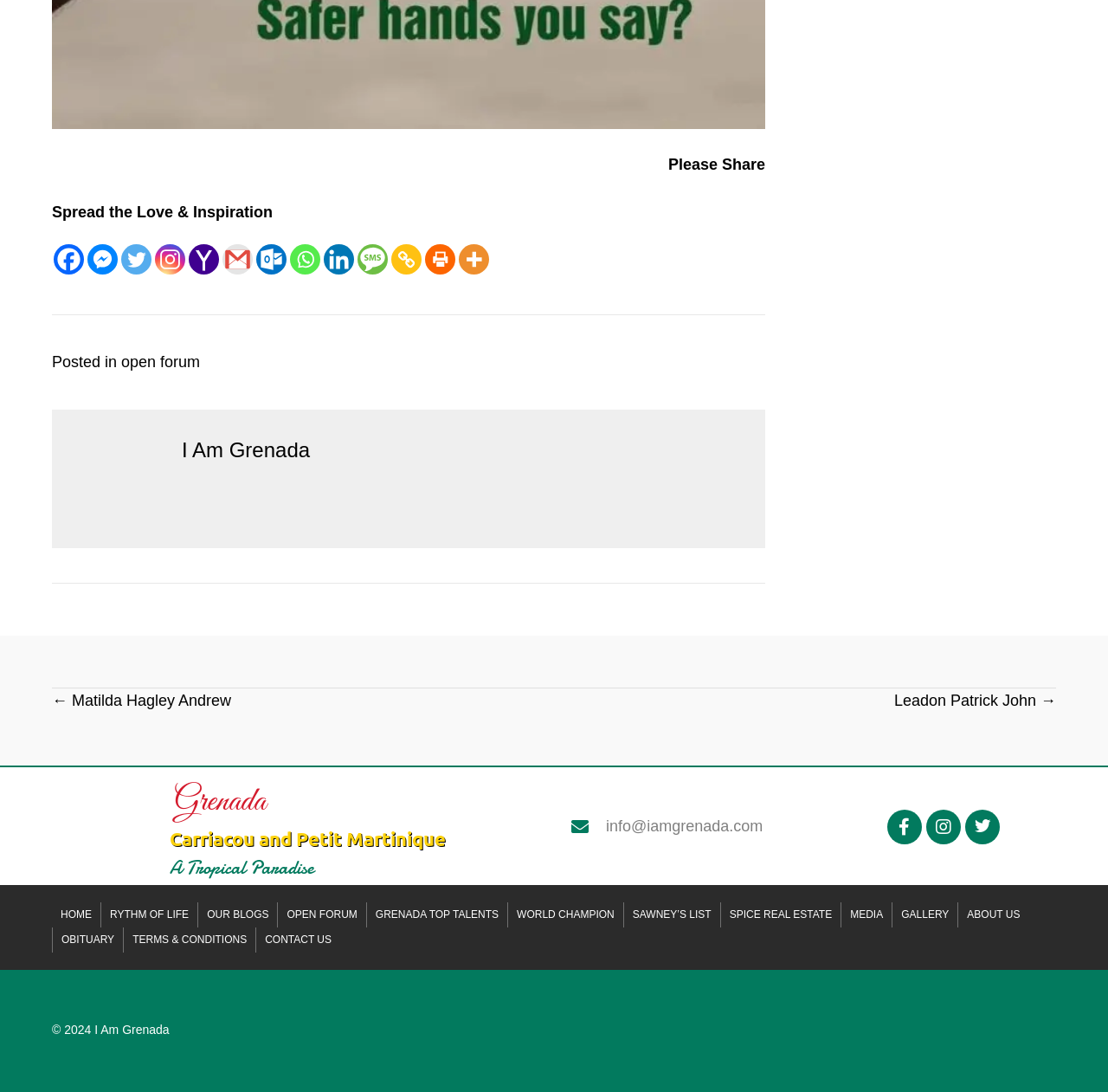Determine the bounding box coordinates of the section to be clicked to follow the instruction: "Contact us". The coordinates should be given as four float numbers between 0 and 1, formatted as [left, top, right, bottom].

[0.231, 0.849, 0.307, 0.873]